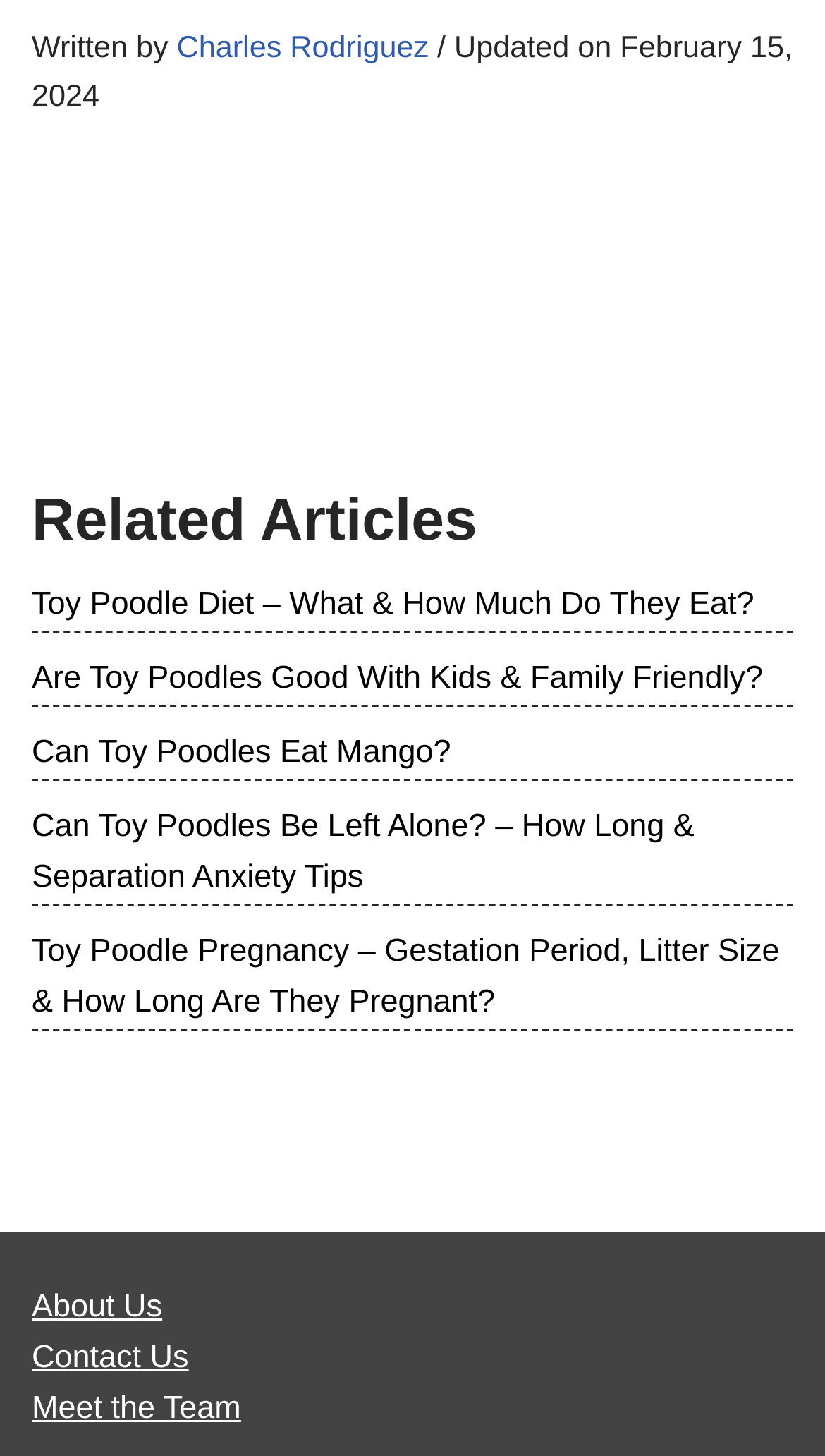Indicate the bounding box coordinates of the clickable region to achieve the following instruction: "Learn about the team."

[0.038, 0.955, 0.292, 0.98]